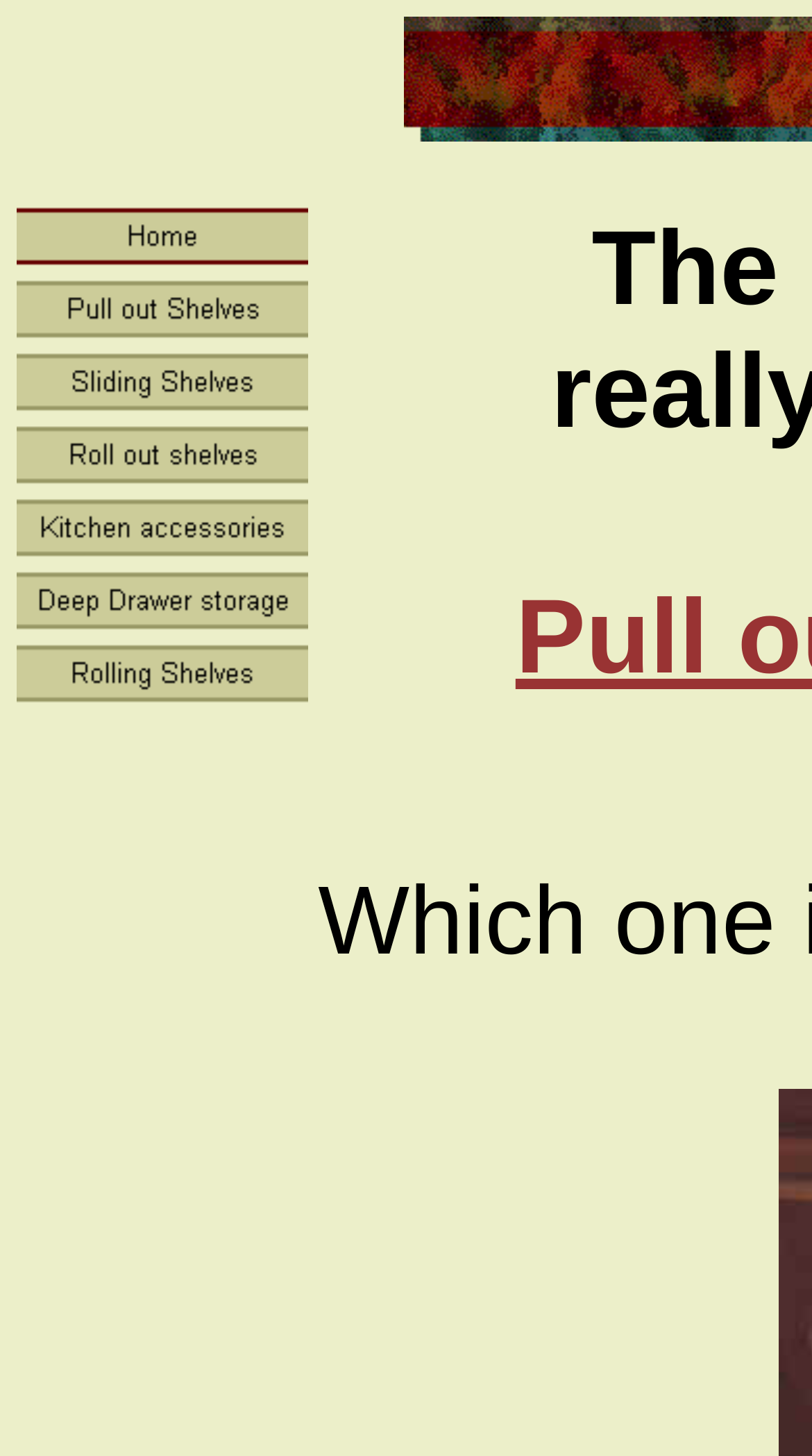Given the element description, predict the bounding box coordinates in the format (top-left x, top-left y, bottom-right x, bottom-right y). Make sure all values are between 0 and 1. Here is the element description: alt="Rolling Shelves"

[0.021, 0.469, 0.379, 0.493]